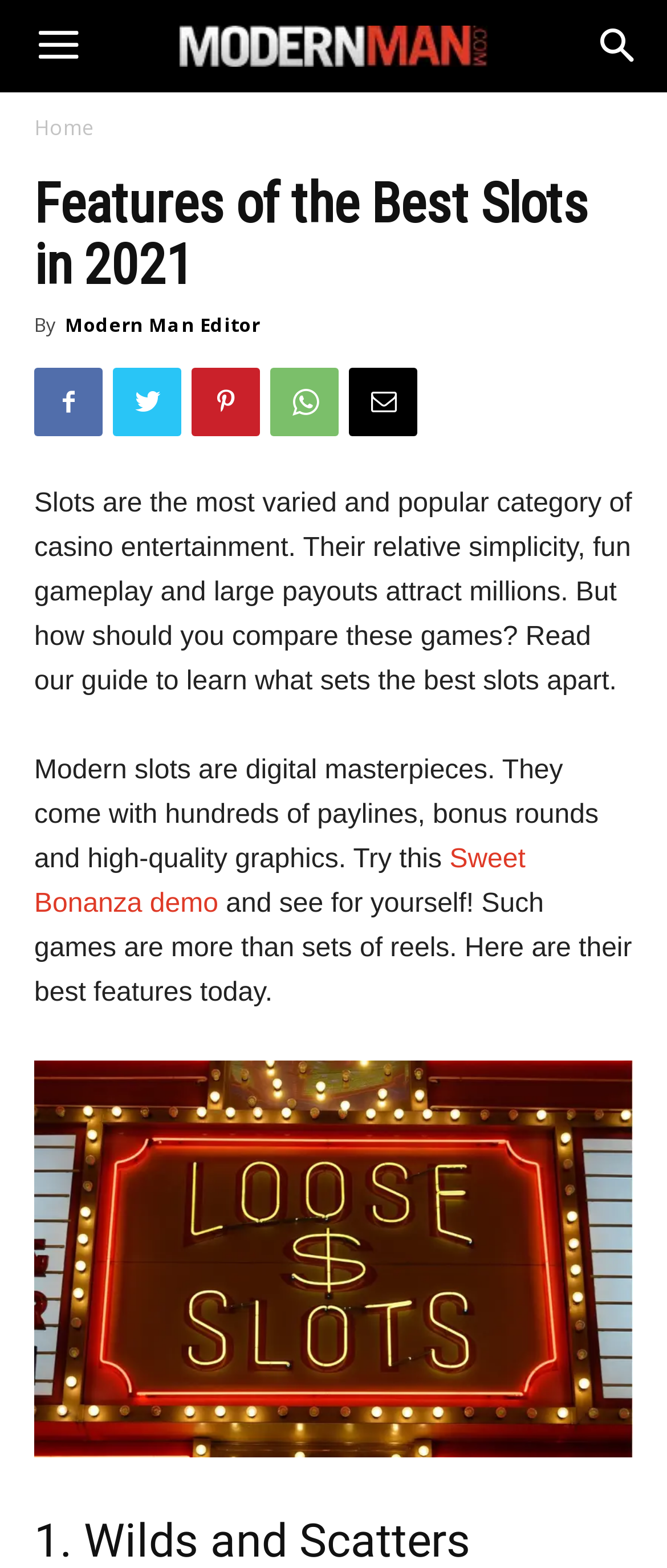Who is the author of the article?
Using the image, respond with a single word or phrase.

Modern Man Editor